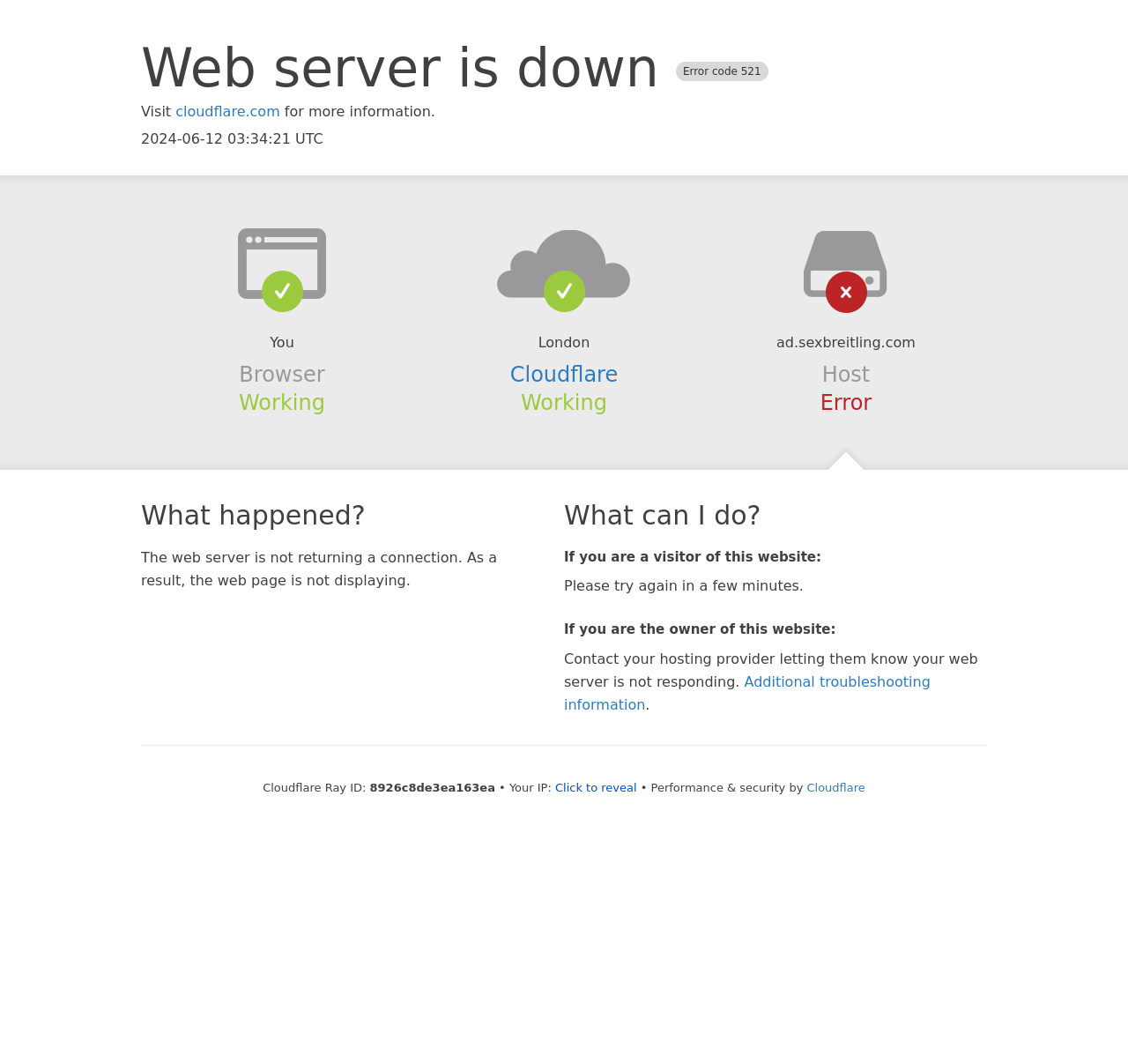Answer the question below using just one word or a short phrase: 
What should the owner of the website do?

Contact hosting provider